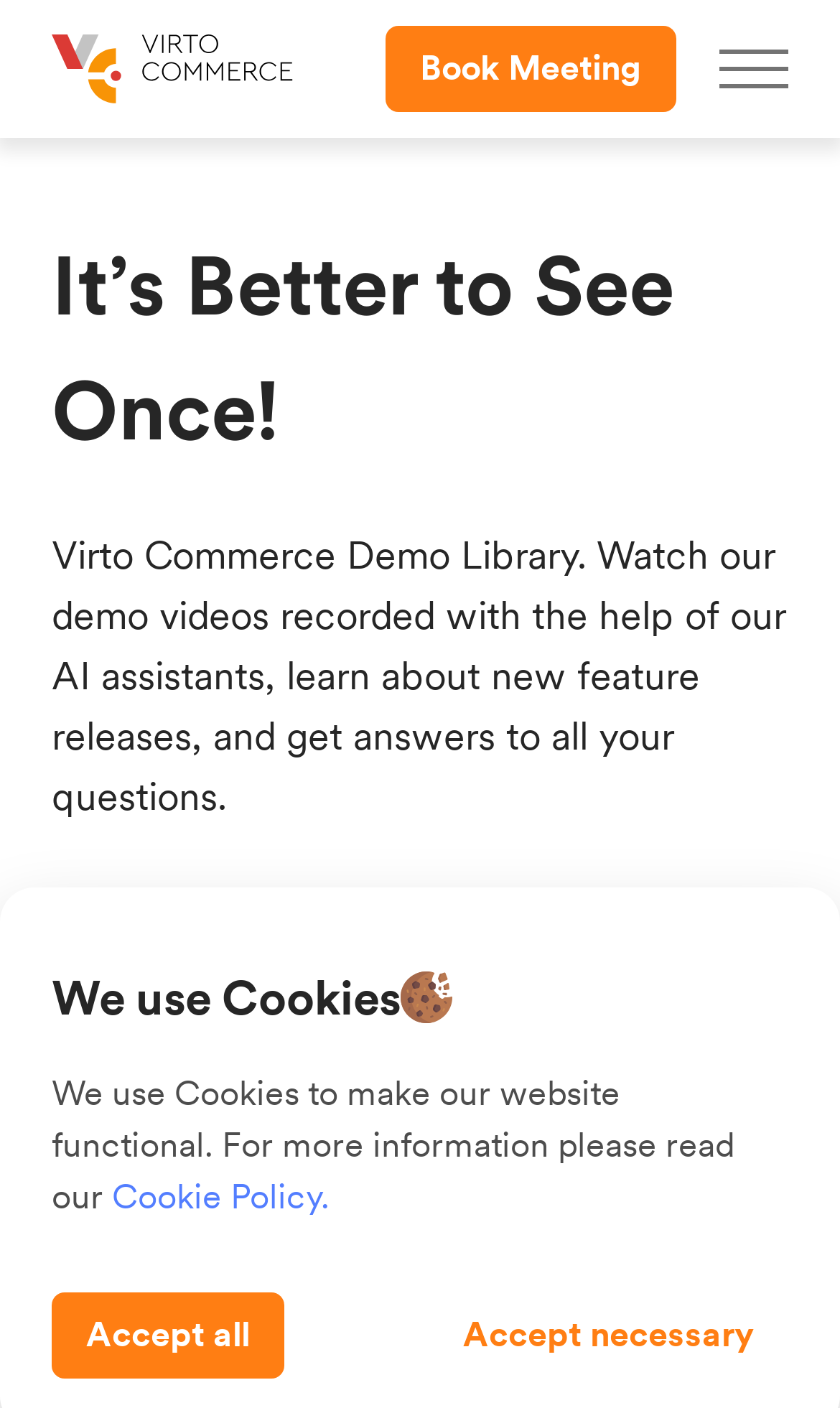Create an elaborate caption that covers all aspects of the webpage.

The webpage is about Virto Commerce, a B2B ecommerce platform, and it provides demo videos and examples of use. At the top left of the page, there is a logo image of Virto Commerce. Next to it, on the top right, there is a link to "Book Meeting mobile" and a mobile menu button. 

Below the top section, there is a heading that reads "It’s Better to See Once!" followed by another heading that describes the Virto Commerce Demo Library, where users can watch demo videos, learn about new feature releases, and get answers to their questions. 

Underneath the headings, there are five links arranged horizontally, labeled "All", "B2B Products", "Modules", "Demo", and "Catalog". These links are likely categories or filters for the demo videos. 

Further down, there are two more links, "Marketing" and "Pricing", positioned side by side. 

At the bottom of the page, there is a section about cookies, with a heading "We use Cookies" accompanied by a cookie image. The text explains that the website uses cookies to make it functional and provides a link to the Cookie Policy. 

Finally, there are two buttons at the very bottom of the page, "Accept all" and "Accept necessary", which are likely related to the cookie policy.